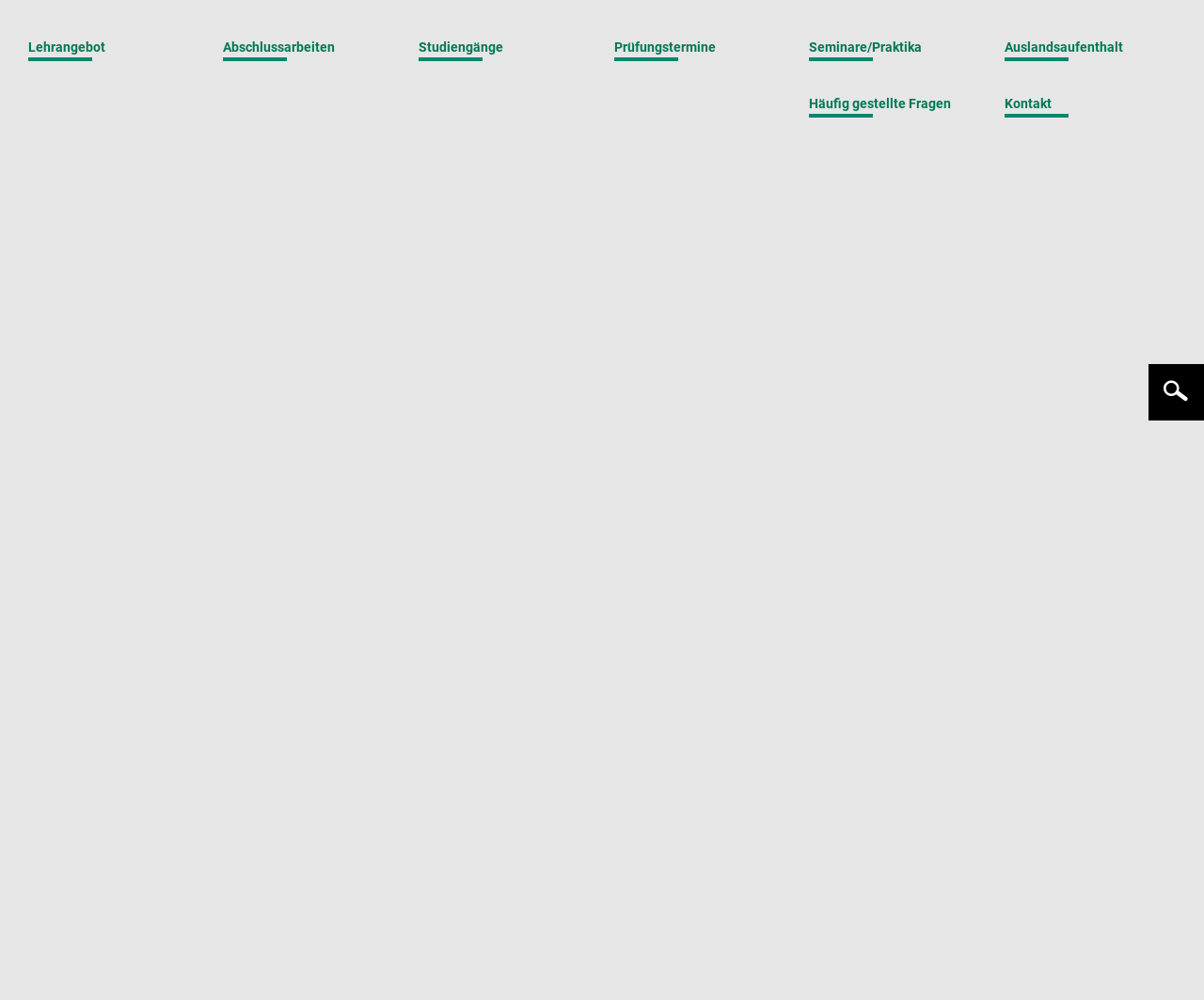Who are the authors of the publication?
Give a one-word or short-phrase answer derived from the screenshot.

Hidir Aras, Rima Türker, Daniela Geiss, Max Milbradt, Harald Sack